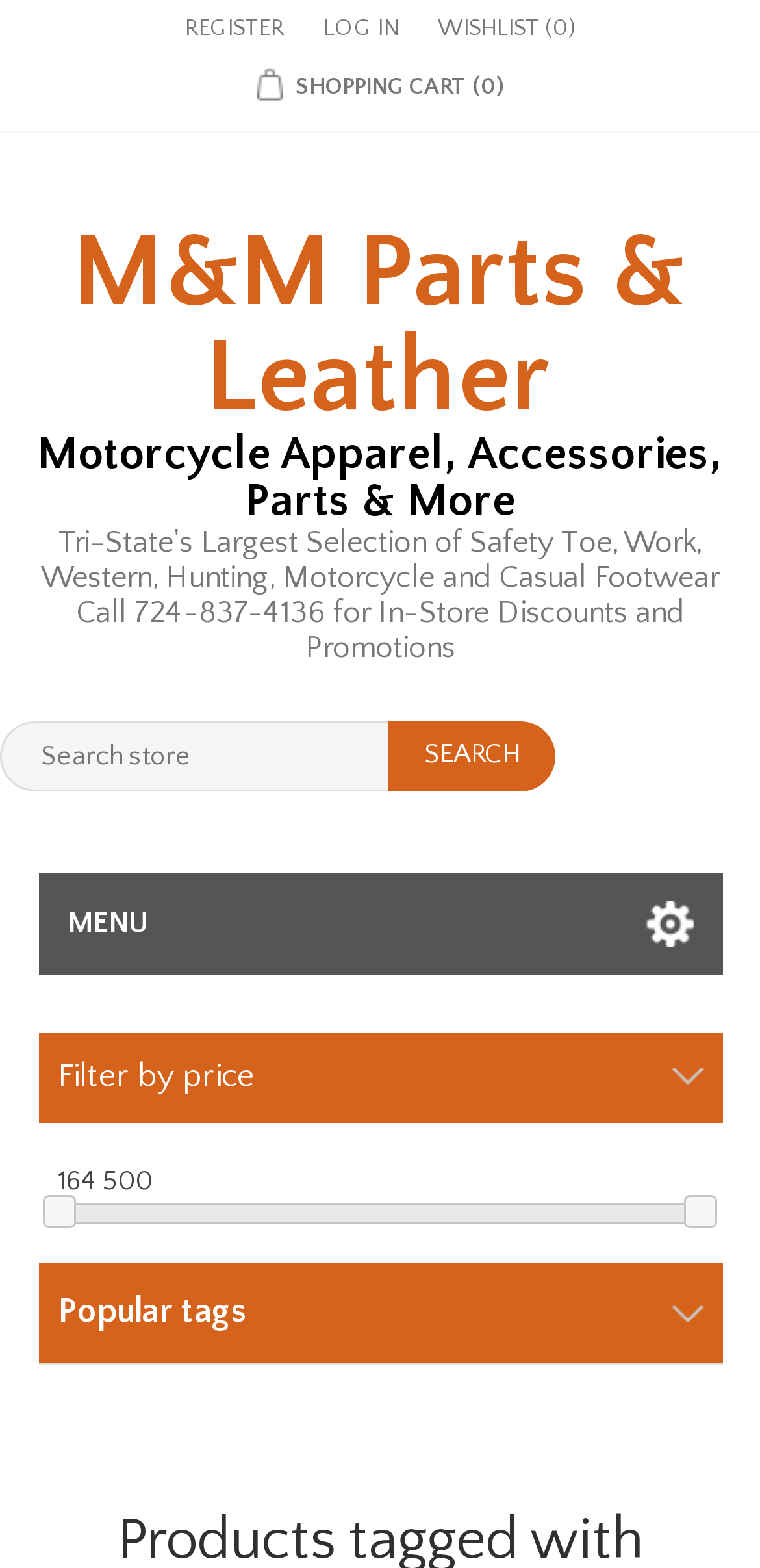Determine the bounding box coordinates of the UI element described by: "Register".

[0.242, 0.006, 0.373, 0.031]